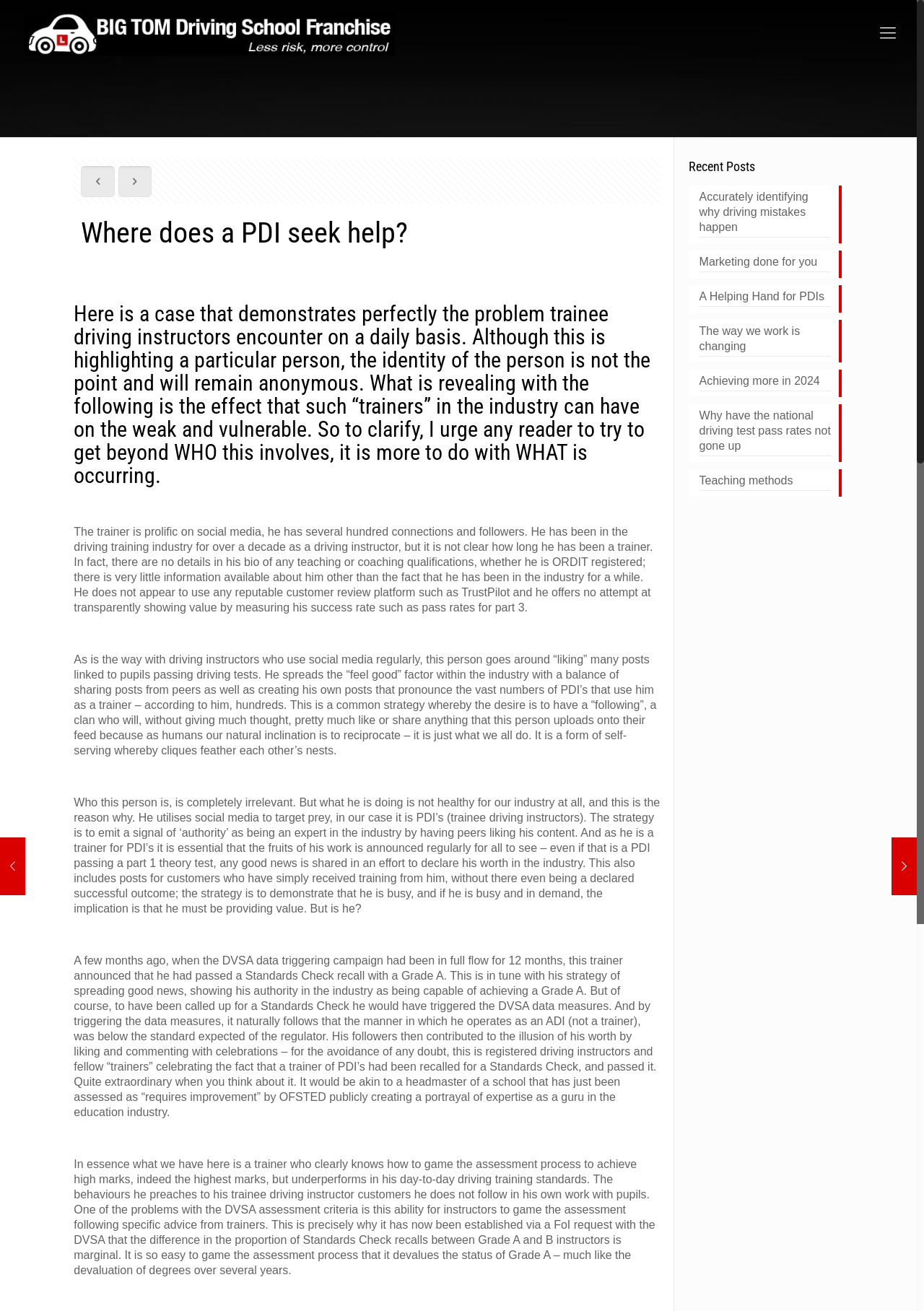Can you determine the bounding box coordinates of the area that needs to be clicked to fulfill the following instruction: "Click the link to read about a helping hand for PDIs"?

[0.757, 0.22, 0.899, 0.234]